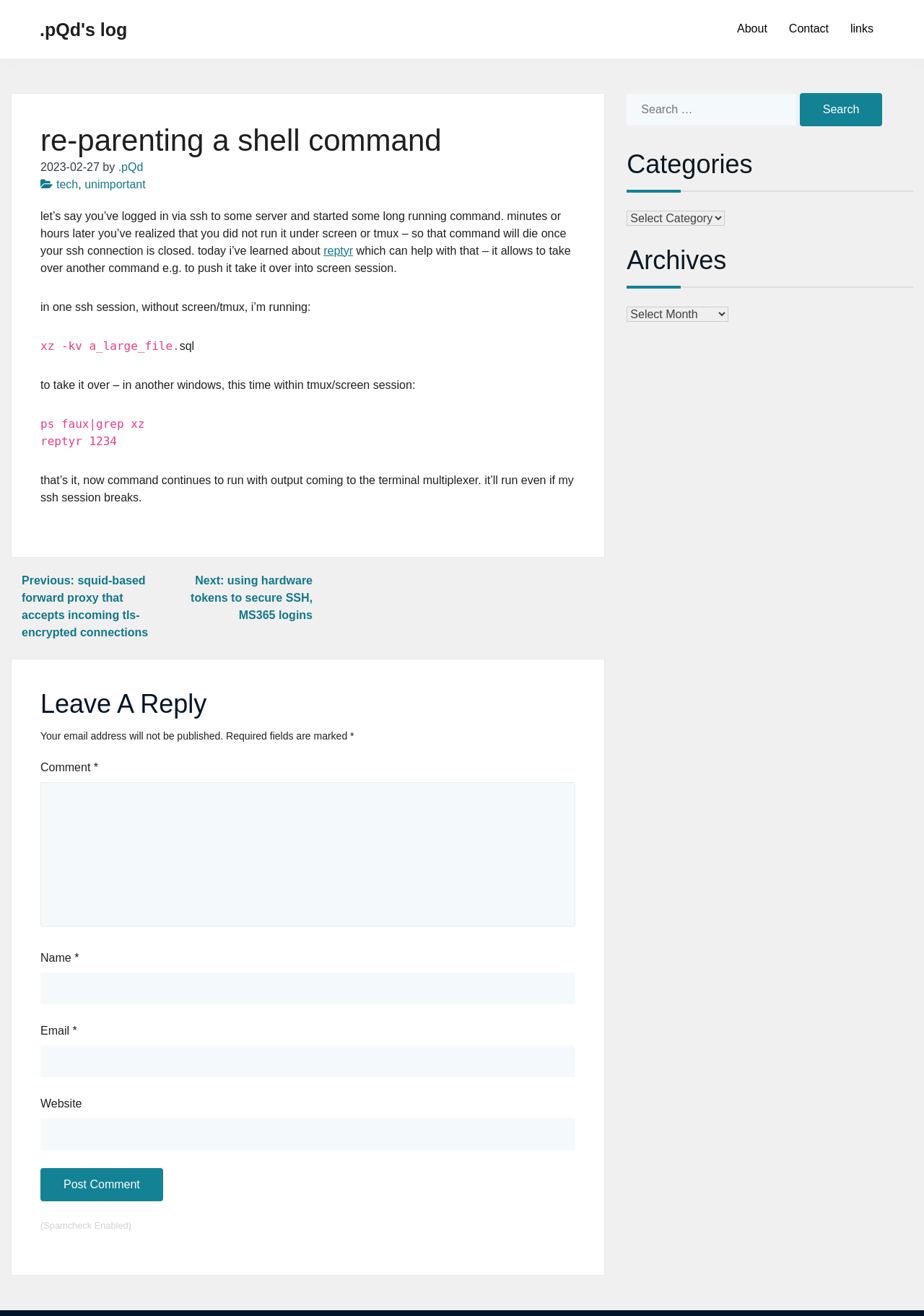Pinpoint the bounding box coordinates of the element to be clicked to execute the instruction: "Click on the 'Post Comment' button".

[0.044, 0.887, 0.176, 0.913]